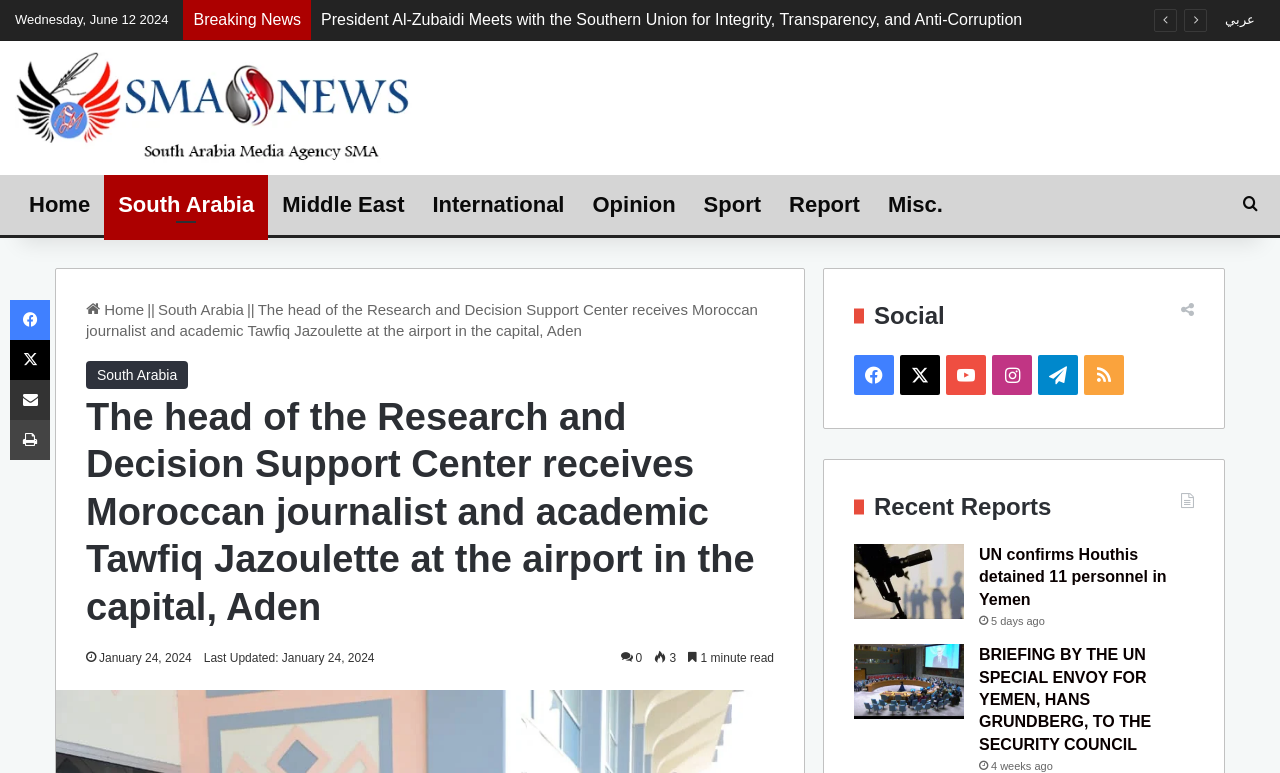Please locate the UI element described by "title="South Arabia Media Agency"" and provide its bounding box coordinates.

[0.012, 0.058, 0.322, 0.213]